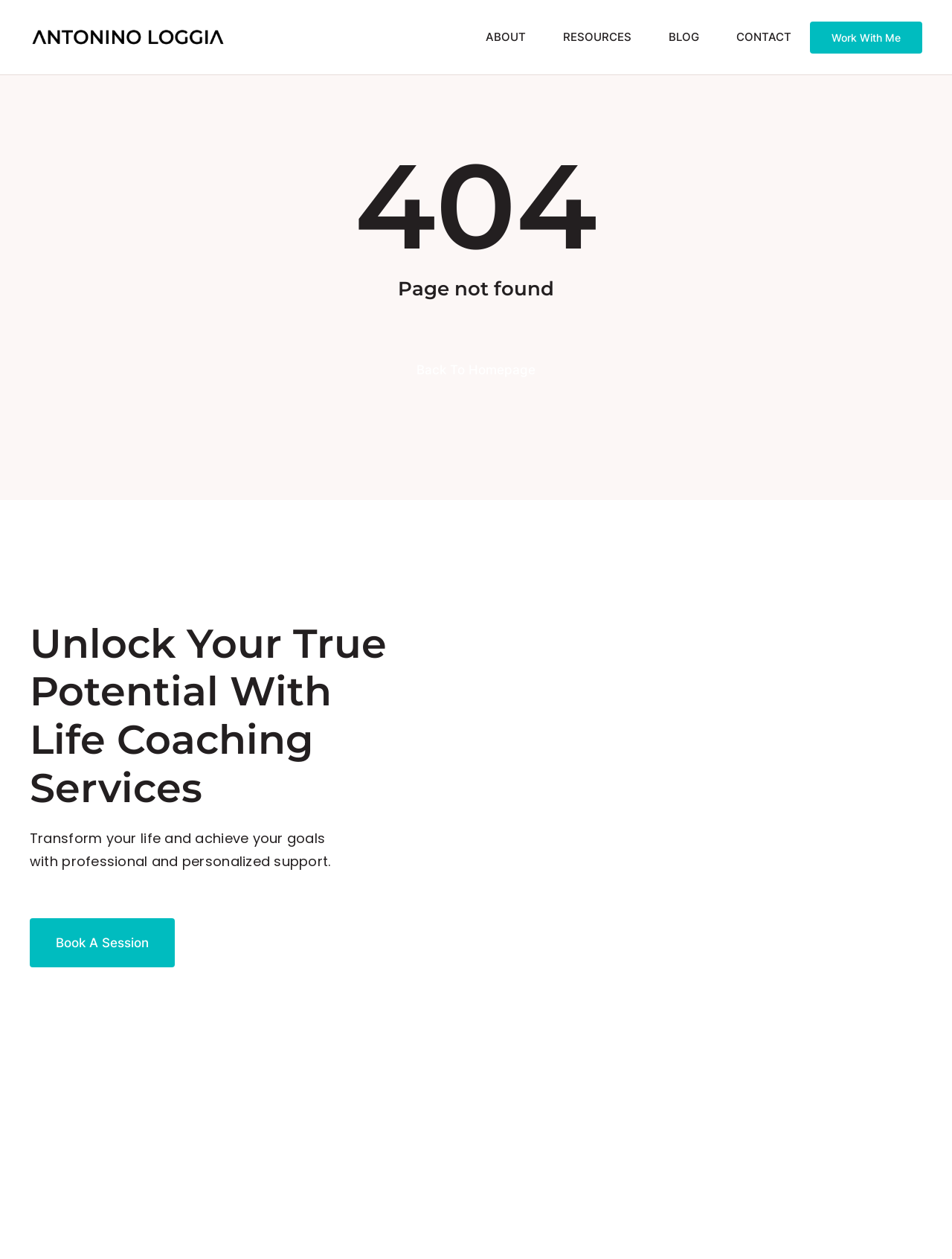What is the purpose of the 'Book A Session' button?
Look at the screenshot and provide an in-depth answer.

The 'Book A Session' button is a link element with bounding box coordinates [0.031, 0.729, 0.184, 0.768] and is located below the heading 'Unlock Your True Potential With Life Coaching Services'. This suggests that the purpose of the button is to allow users to book a life coaching session with Antonino Loggia.